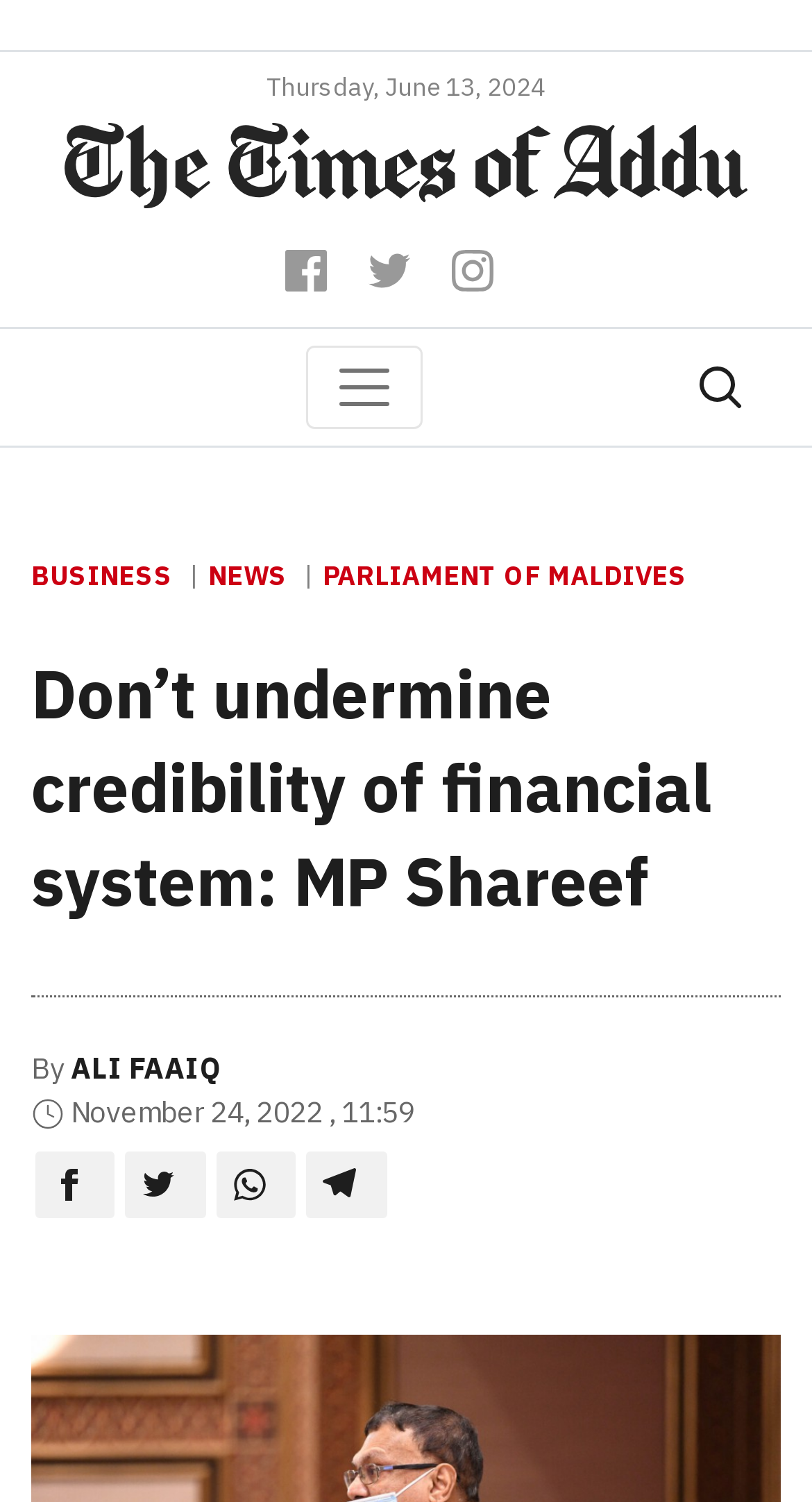Determine the bounding box coordinates of the target area to click to execute the following instruction: "Toggle navigation."

[0.377, 0.231, 0.521, 0.286]